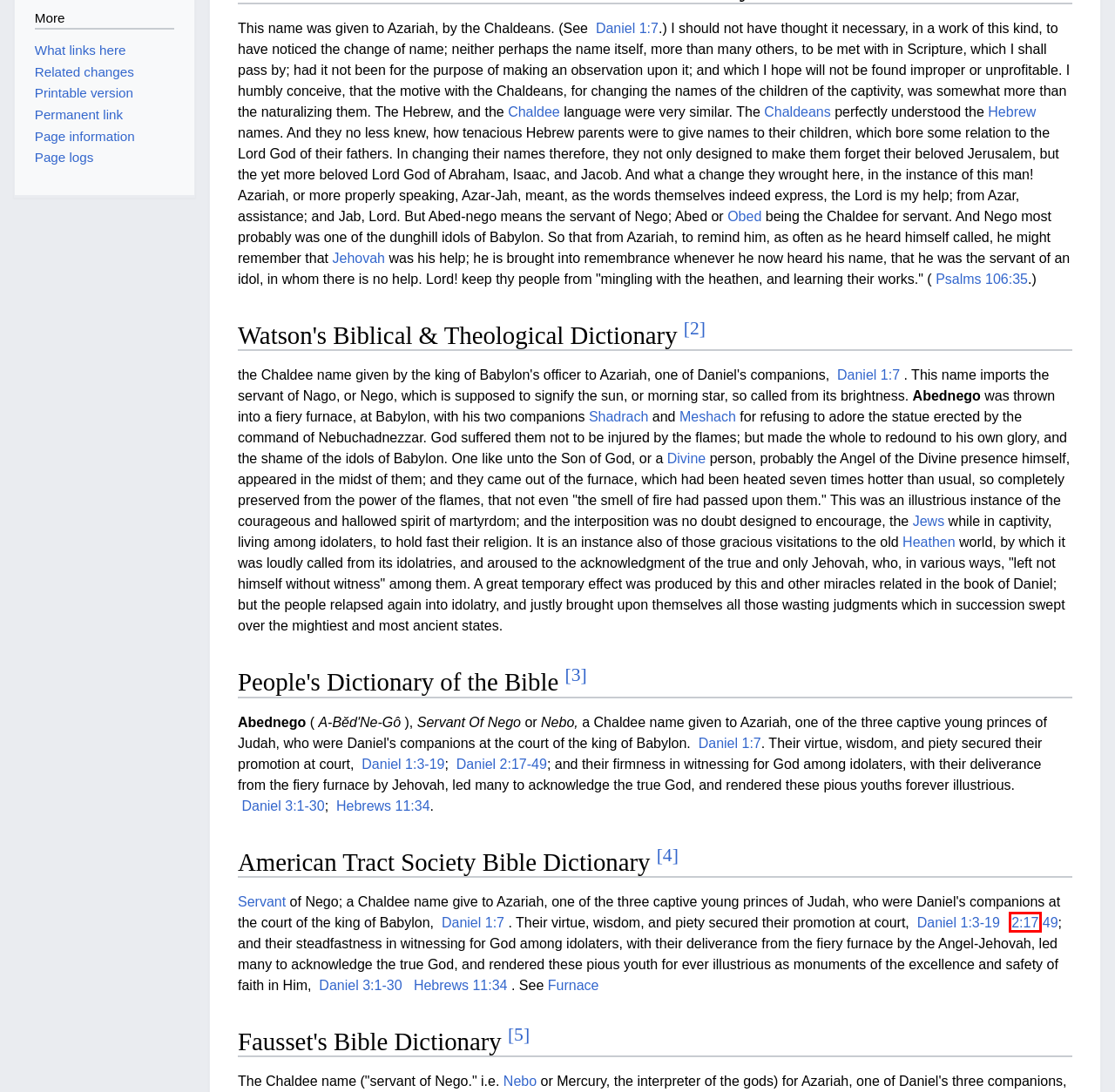Look at the given screenshot of a webpage with a red rectangle bounding box around a UI element. Pick the description that best matches the new webpage after clicking the element highlighted. The descriptions are:
A. Daniel 1:7 ESV - Bible Study, Meaning, Images, Commentaries, Devotionals, and more...
B. Daniel 3:1-30 ESV - Bible Study, Meaning, Images, Commentaries, Devotionals, and more...
C. Daniel 1:3-19 ESV - Bible Study, Meaning, Images, Commentaries, Devotionals, and more...
D. Hebrews 11:34 ESV - Bible Study, Meaning, Images, Commentaries, Devotionals, and more...
E. Information for "Abednego/index.php" - BiblePortal Wikipedia
F. Daniel 2:17-49 ESV - Bible Study, Meaning, Images, Commentaries, Devotionals, and more...
G. Psalm 106:35 ESV - Bible Study, Meaning, Images, Commentaries, Devotionals, and more...
H. Daniel 2:17 ESV - Bible Study, Meaning, Images, Commentaries, Devotionals, and more...

H